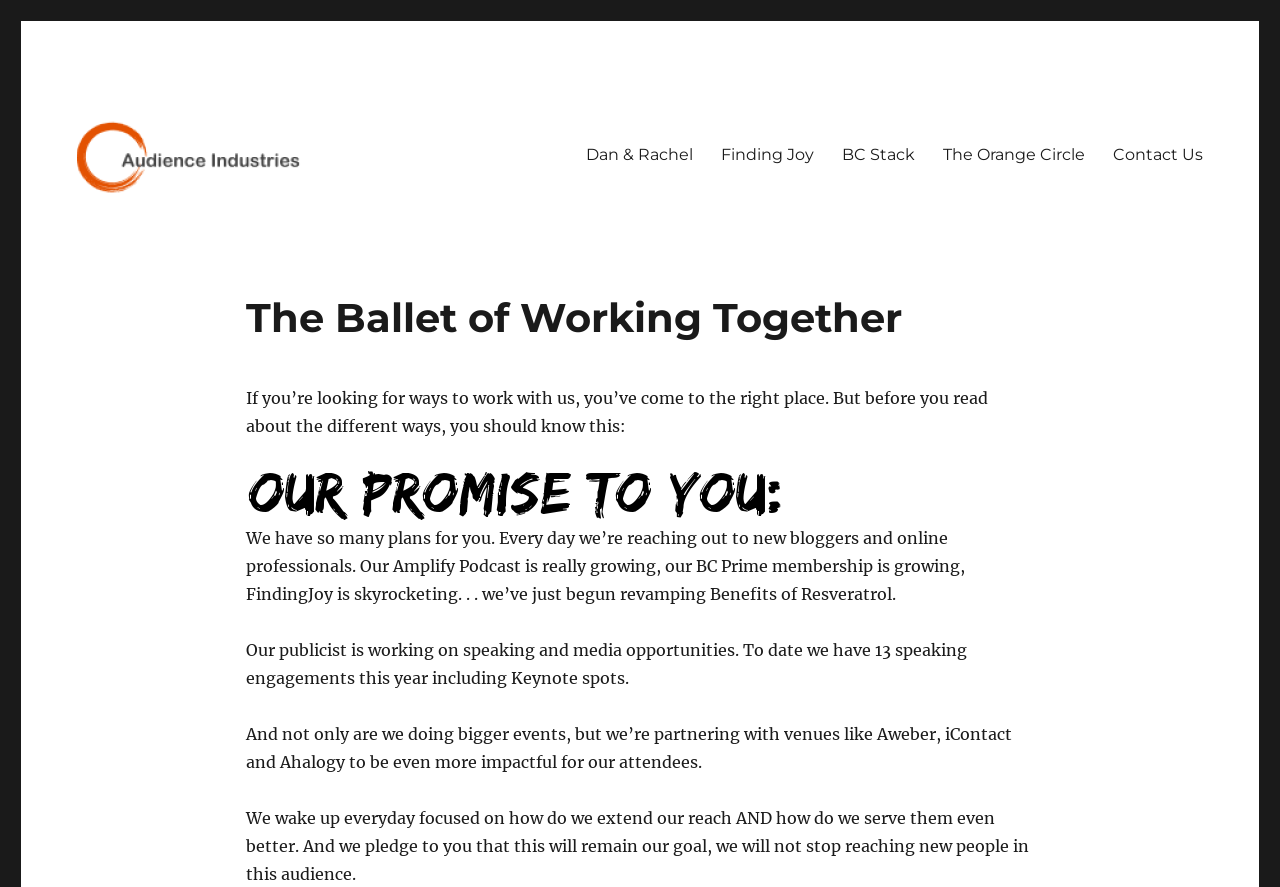What is the name of the membership mentioned on the webpage?
Give a thorough and detailed response to the question.

I found the answer in the text that mentions 'our BC Prime membership is growing'.